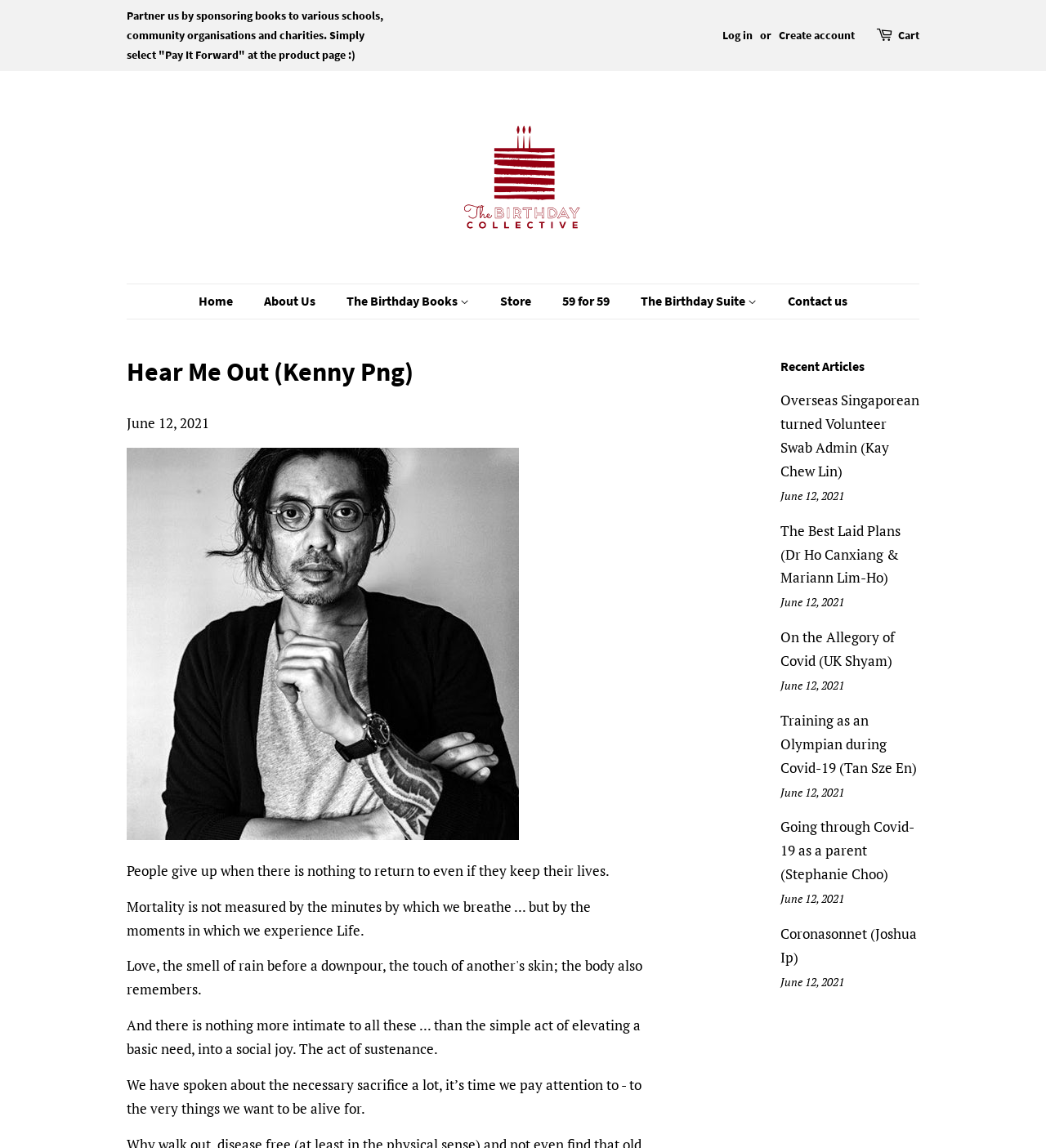Please identify the bounding box coordinates of the element's region that should be clicked to execute the following instruction: "Log in to your account". The bounding box coordinates must be four float numbers between 0 and 1, i.e., [left, top, right, bottom].

[0.691, 0.024, 0.72, 0.037]